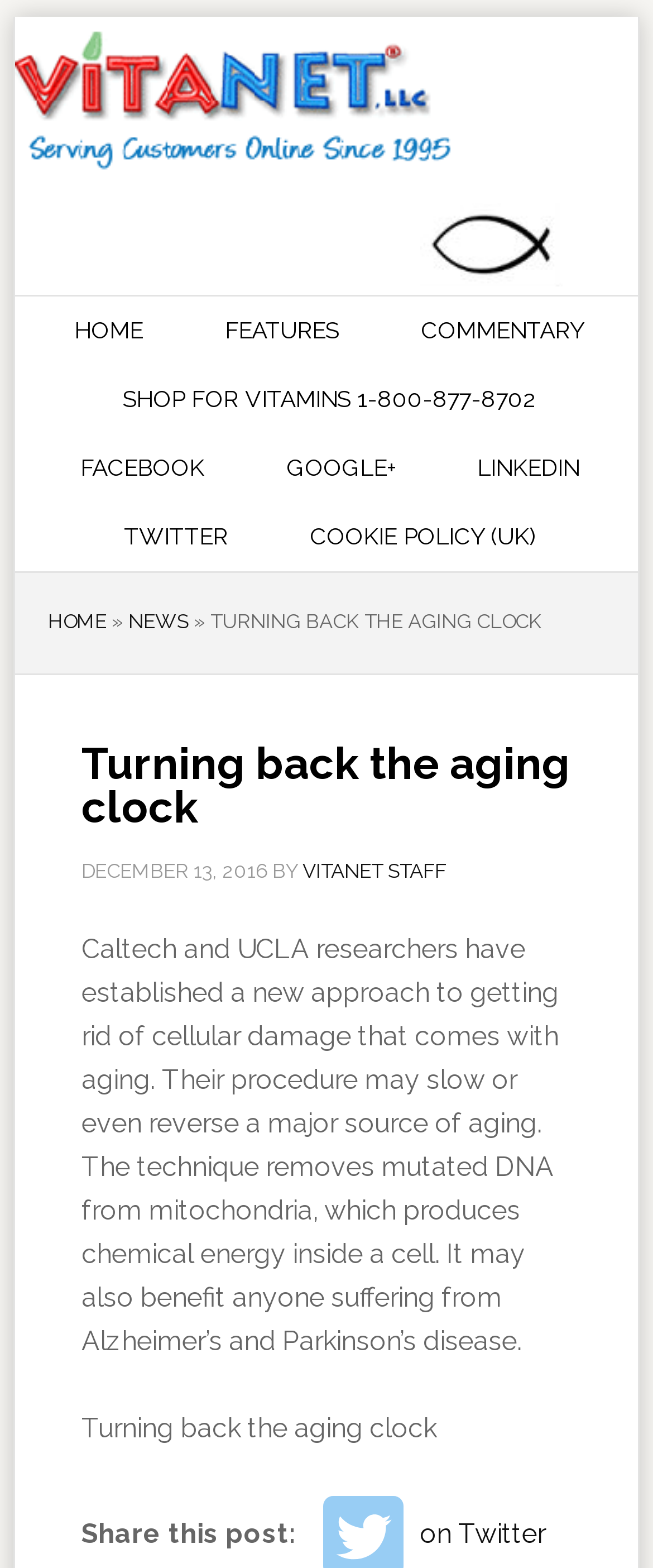What is the date of the article?
Provide a short answer using one word or a brief phrase based on the image.

December 13, 2016